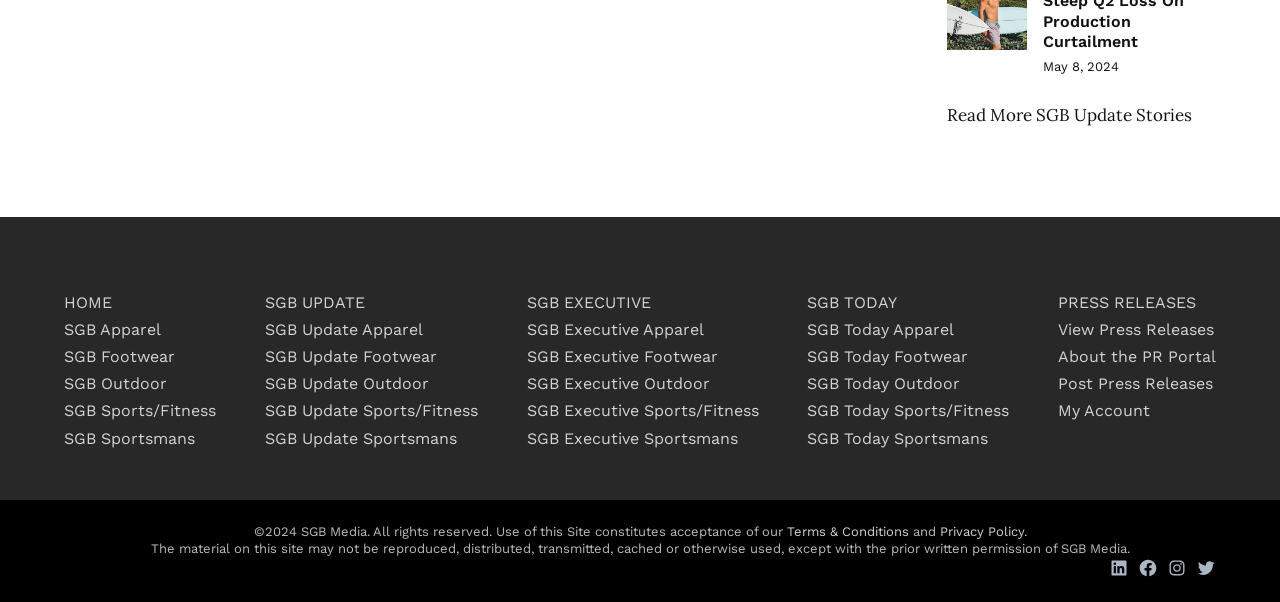What is the purpose of the 'Post Press Releases' link?
Refer to the image and offer an in-depth and detailed answer to the question.

The 'Post Press Releases' link is likely used to post press releases, which can be found under the PRESS RELEASES section. This link is intended for users who want to submit their own press releases.